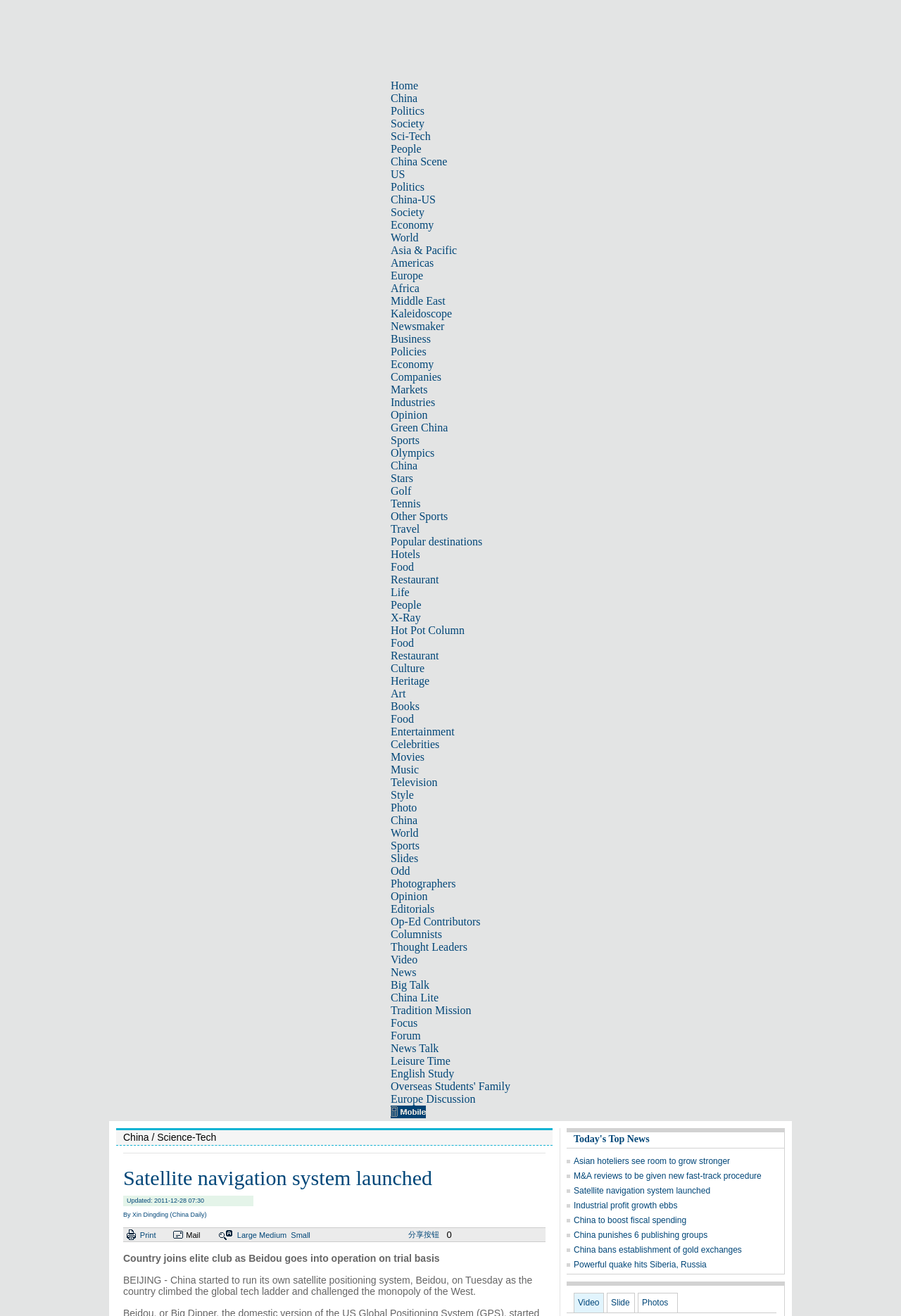How many main sections are there on the webpage?
Based on the screenshot, provide your answer in one word or phrase.

2